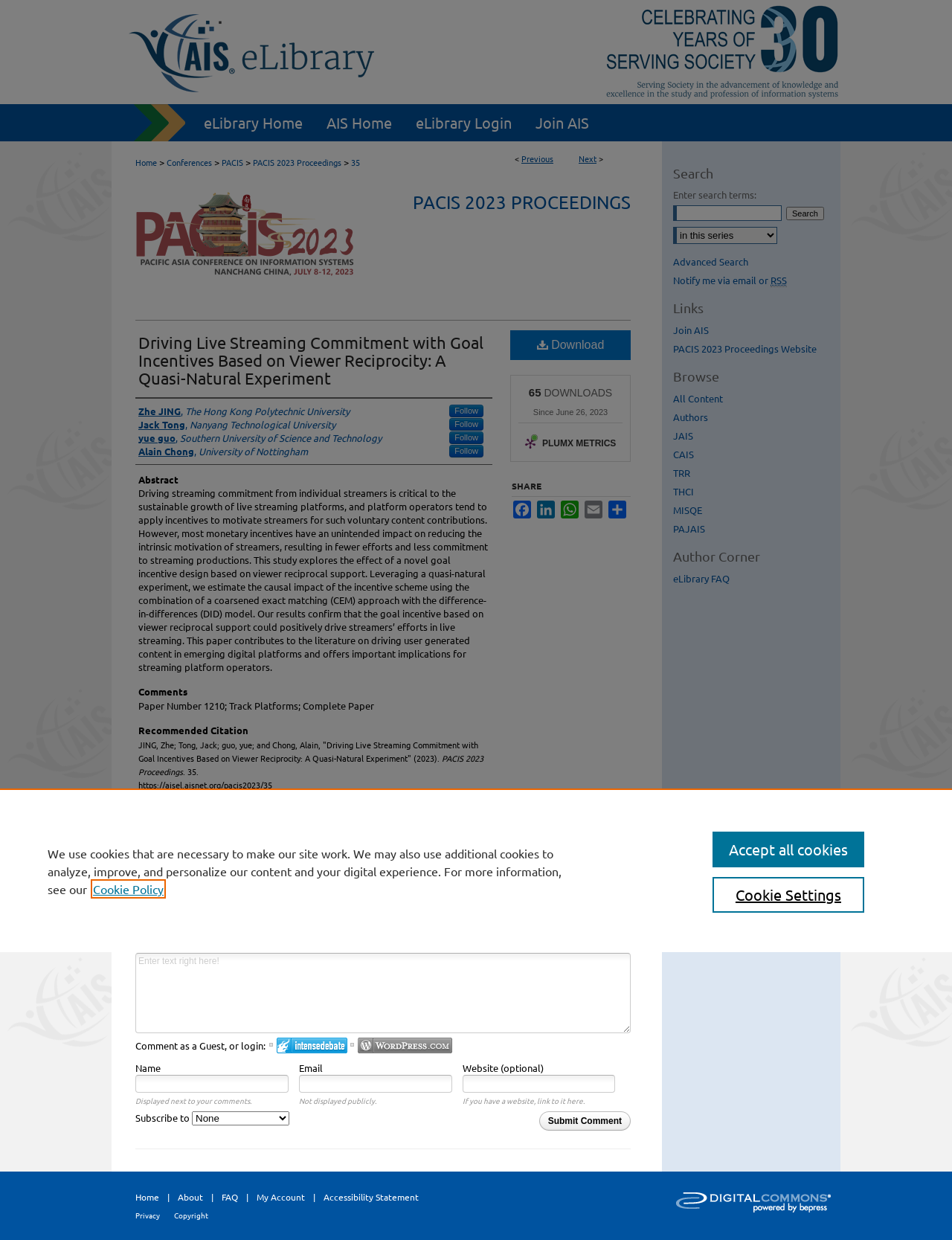Determine the bounding box coordinates of the region that needs to be clicked to achieve the task: "Post a new comment".

[0.142, 0.747, 0.662, 0.764]